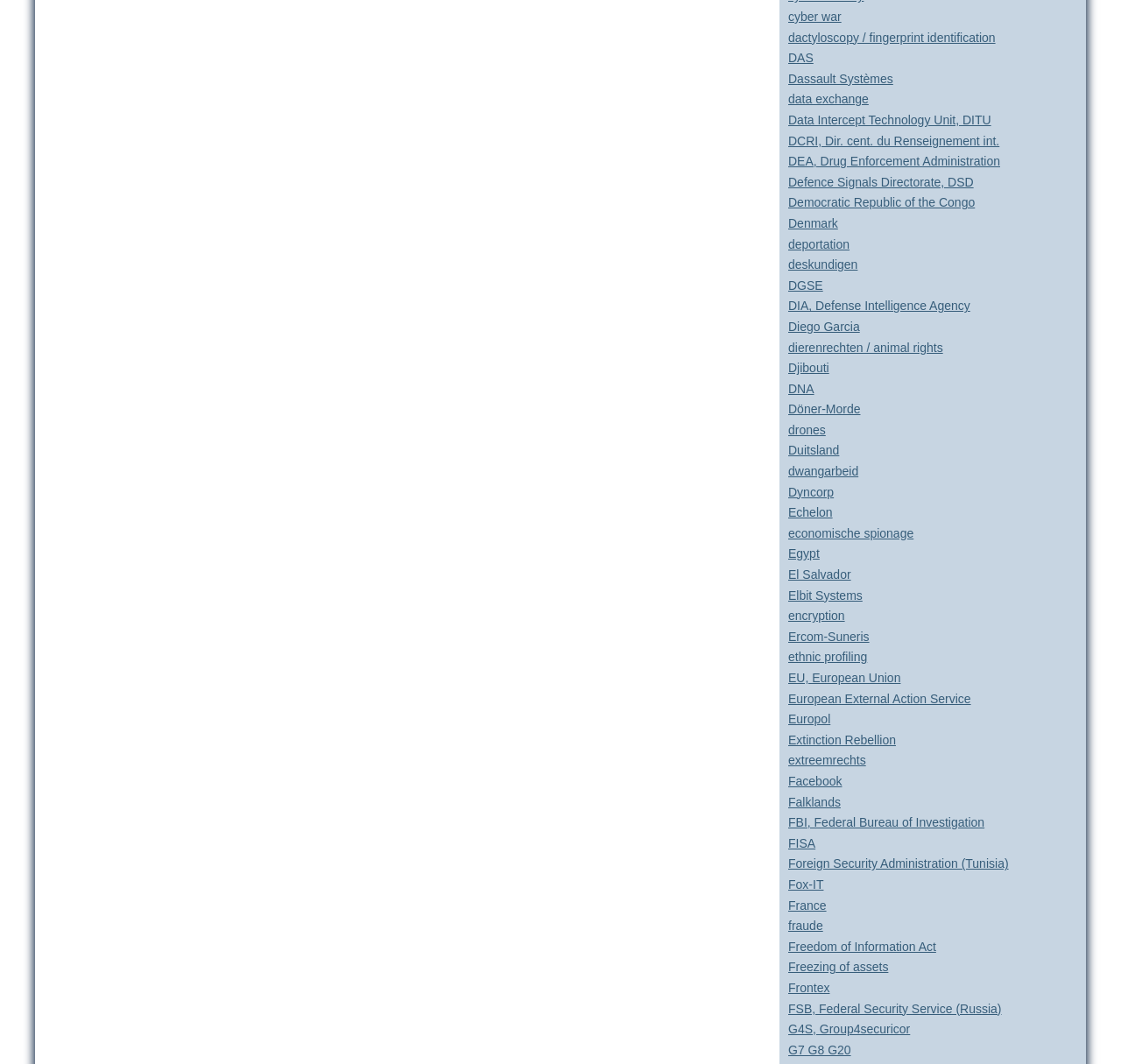Identify the bounding box coordinates for the region to click in order to carry out this instruction: "Click on the link to learn about cyber war". Provide the coordinates using four float numbers between 0 and 1, formatted as [left, top, right, bottom].

[0.703, 0.009, 0.751, 0.022]